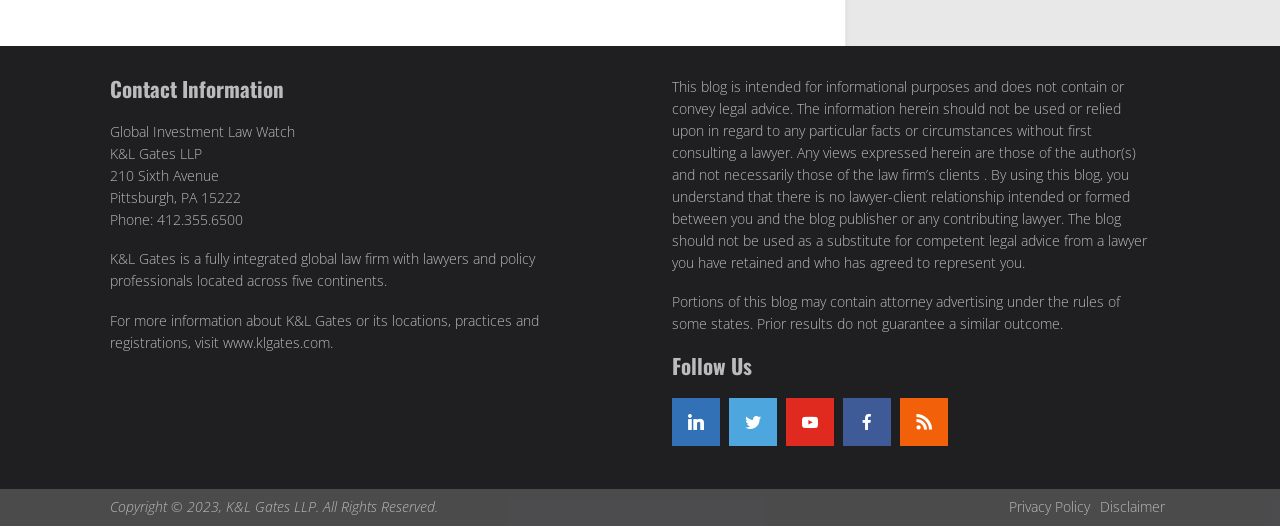Please identify the bounding box coordinates of the element I should click to complete this instruction: 'Visit the K&L Gates website'. The coordinates should be given as four float numbers between 0 and 1, like this: [left, top, right, bottom].

[0.174, 0.633, 0.258, 0.669]